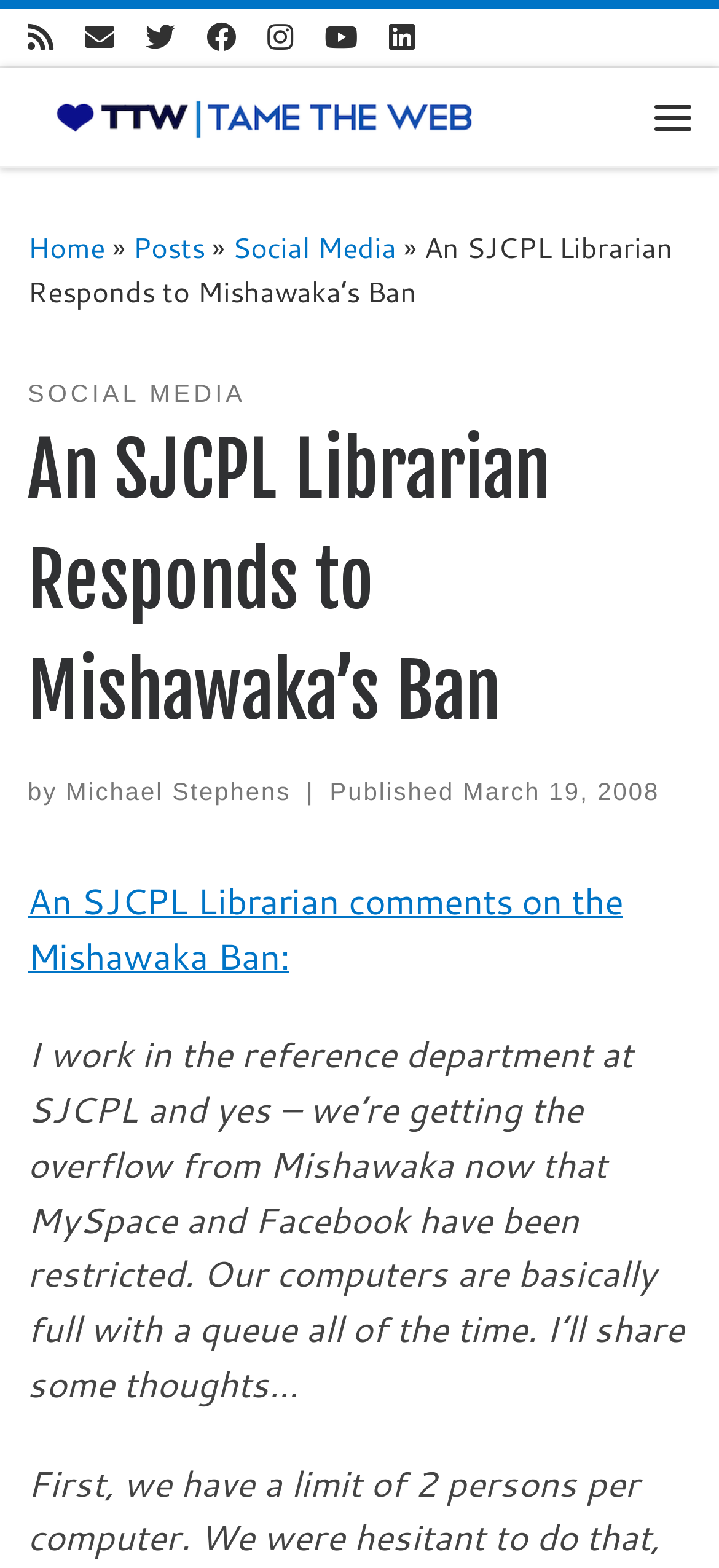Please find the bounding box coordinates (top-left x, top-left y, bottom-right x, bottom-right y) in the screenshot for the UI element described as follows: March 19, 2008

[0.644, 0.496, 0.917, 0.514]